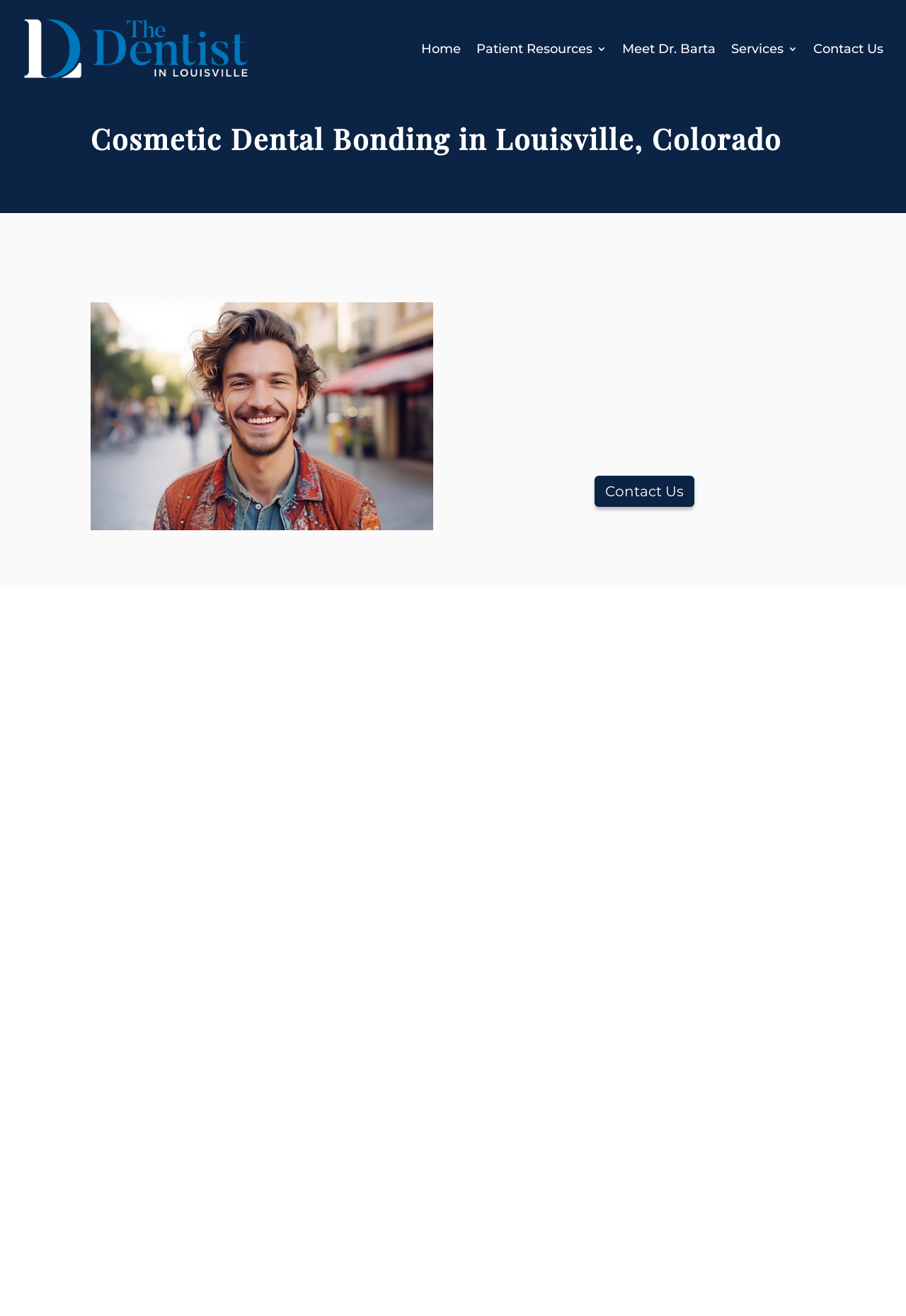Can you specify the bounding box coordinates for the region that should be clicked to fulfill this instruction: "Visit Home page".

None